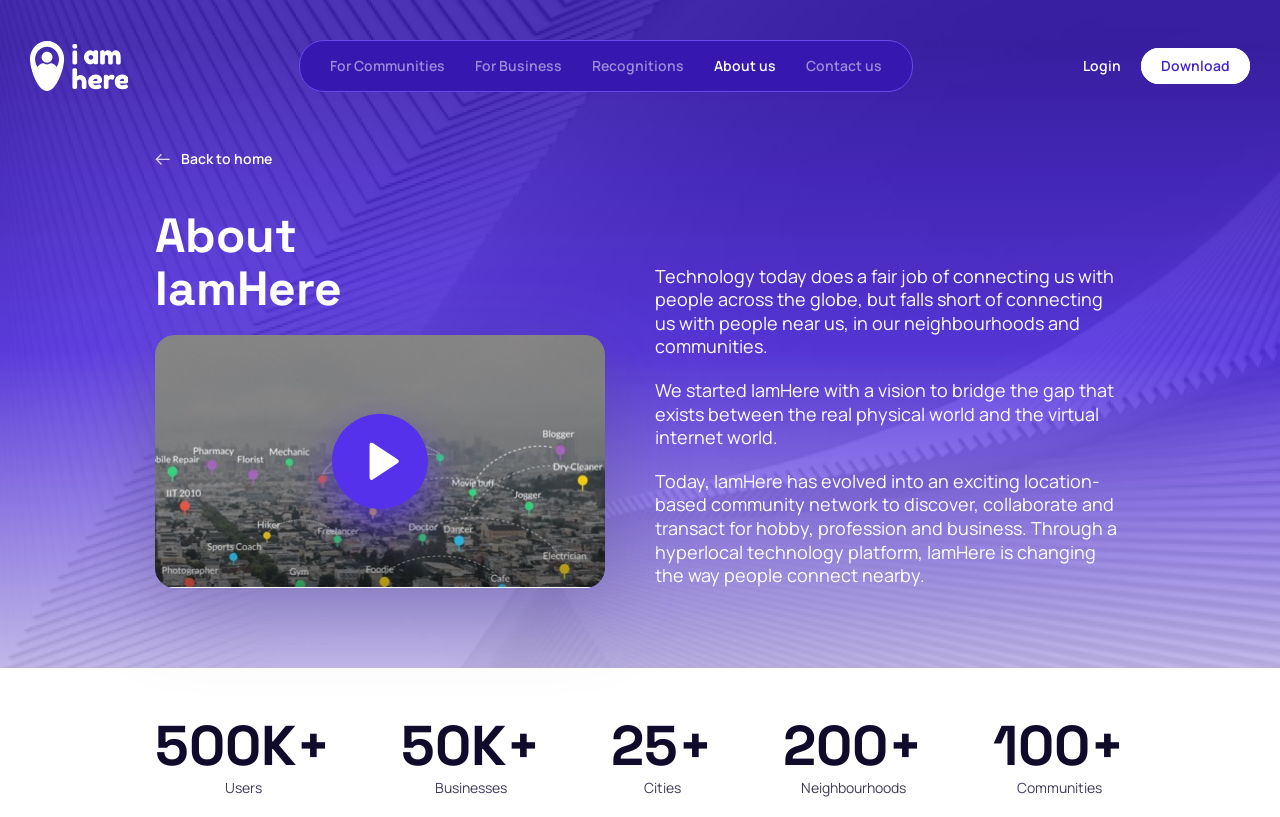Please indicate the bounding box coordinates of the element's region to be clicked to achieve the instruction: "Click on HOME". Provide the coordinates as four float numbers between 0 and 1, i.e., [left, top, right, bottom].

None